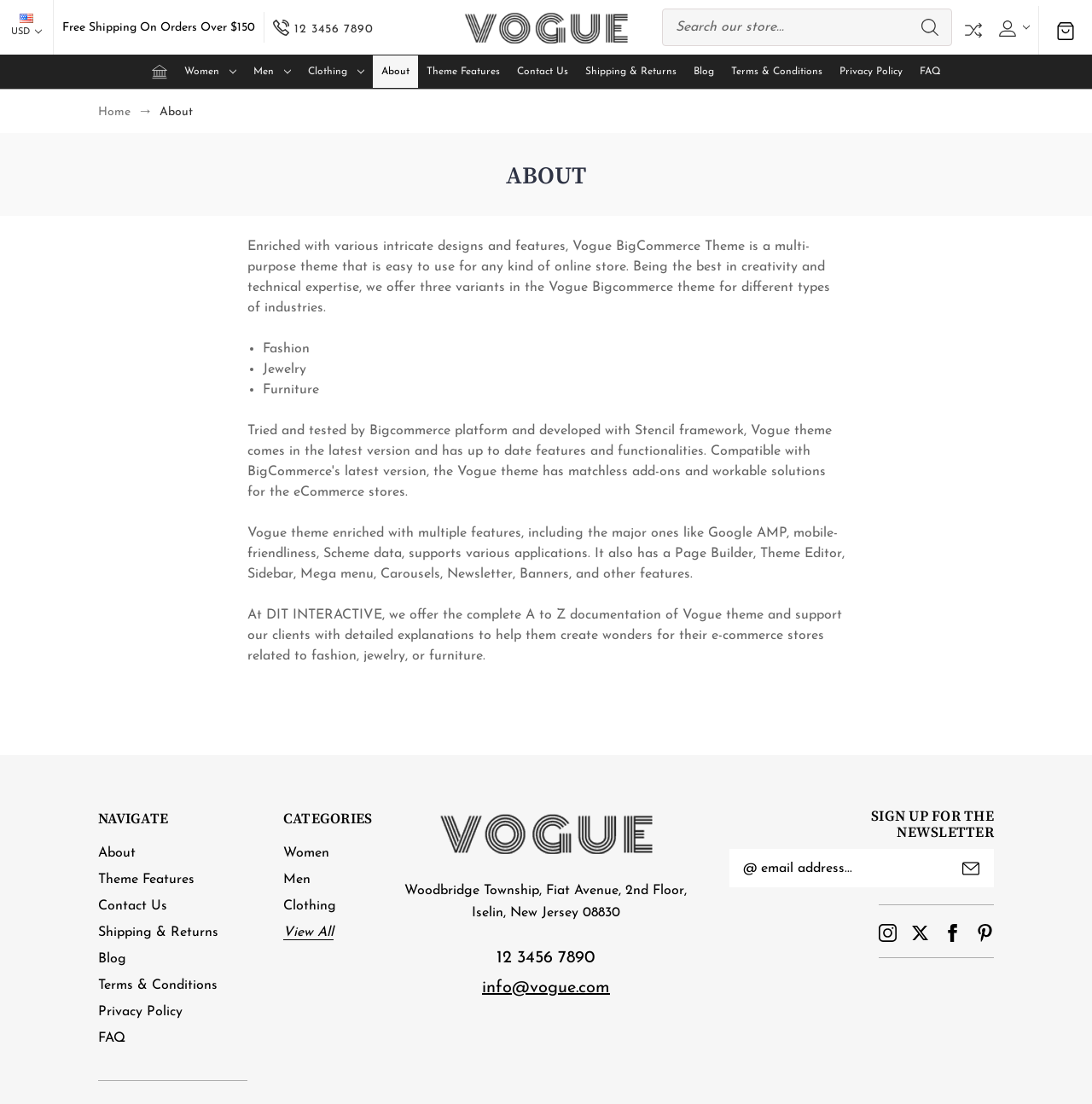What is the contact phone number?
Refer to the image and offer an in-depth and detailed answer to the question.

The contact phone number is displayed on the webpage as '12 3456 7890', which can be found in the footer section of the page.